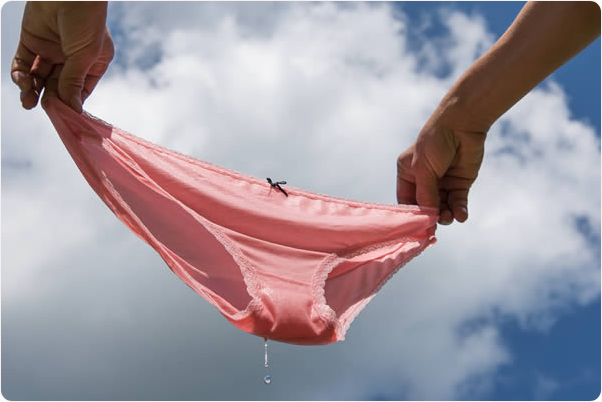With reference to the image, please provide a detailed answer to the following question: What is falling from the fabric in the image?

A droplet is seen falling from the fabric, emphasizing a playful yet light-hearted moment, which could be related to themes of personal health and bladder health awareness, particularly in discussions about urinary incontinence.